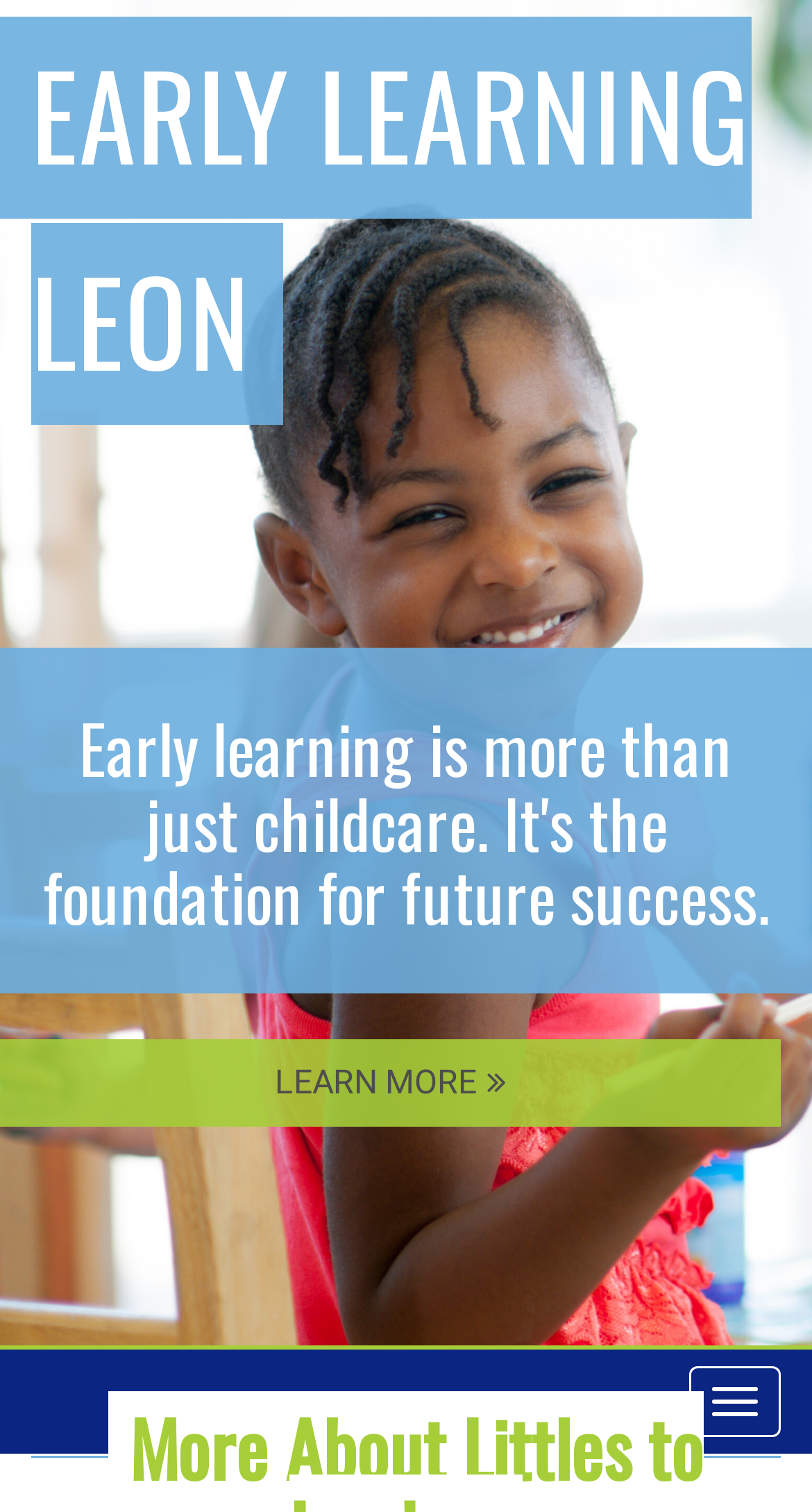From the element description Early Learning Leon, predict the bounding box coordinates of the UI element. The coordinates must be specified in the format (top-left x, top-left y, bottom-right x, bottom-right y) and should be within the 0 to 1 range.

[0.0, 0.011, 0.926, 0.281]